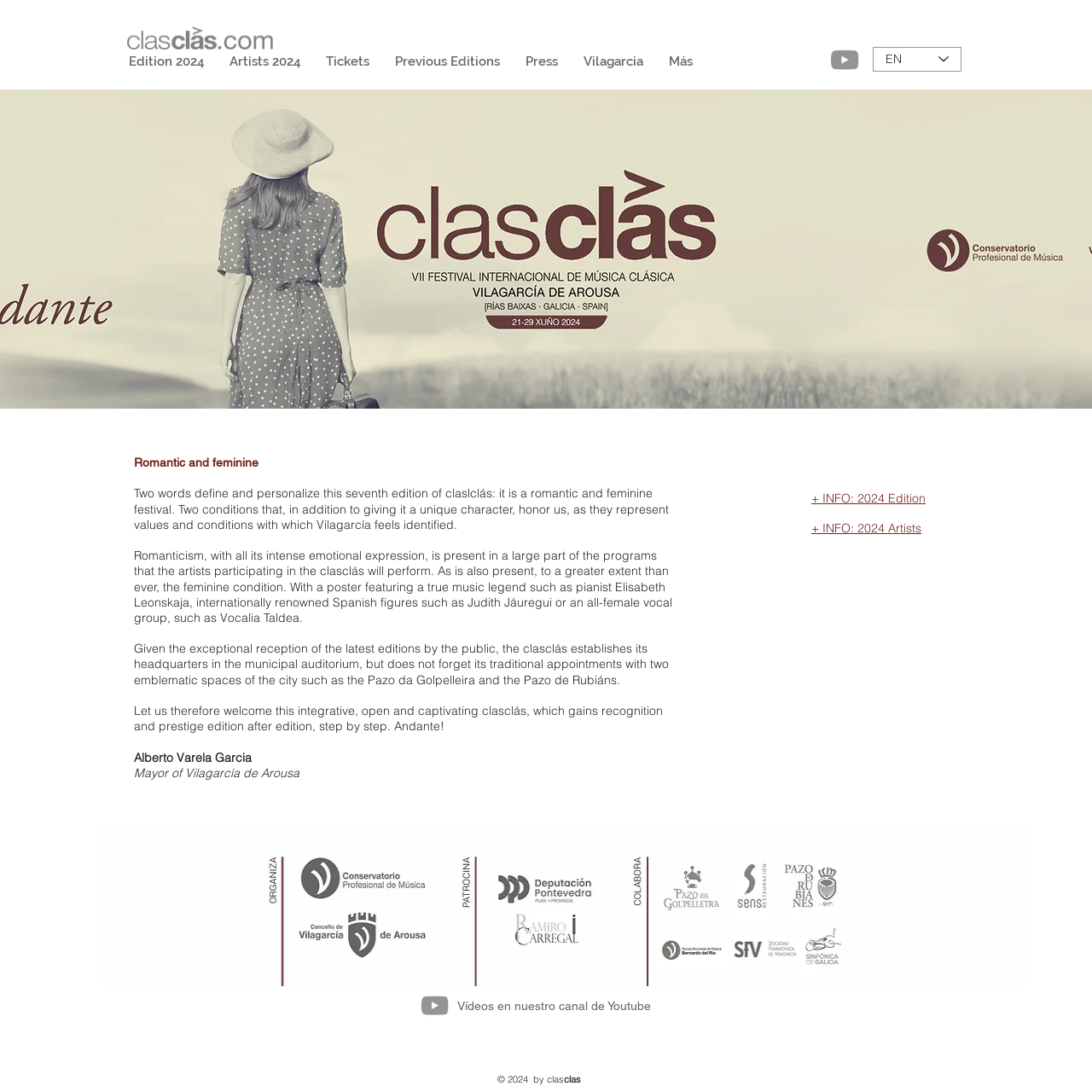Please locate the bounding box coordinates of the region I need to click to follow this instruction: "Click on Edition 2024".

[0.106, 0.046, 0.198, 0.066]